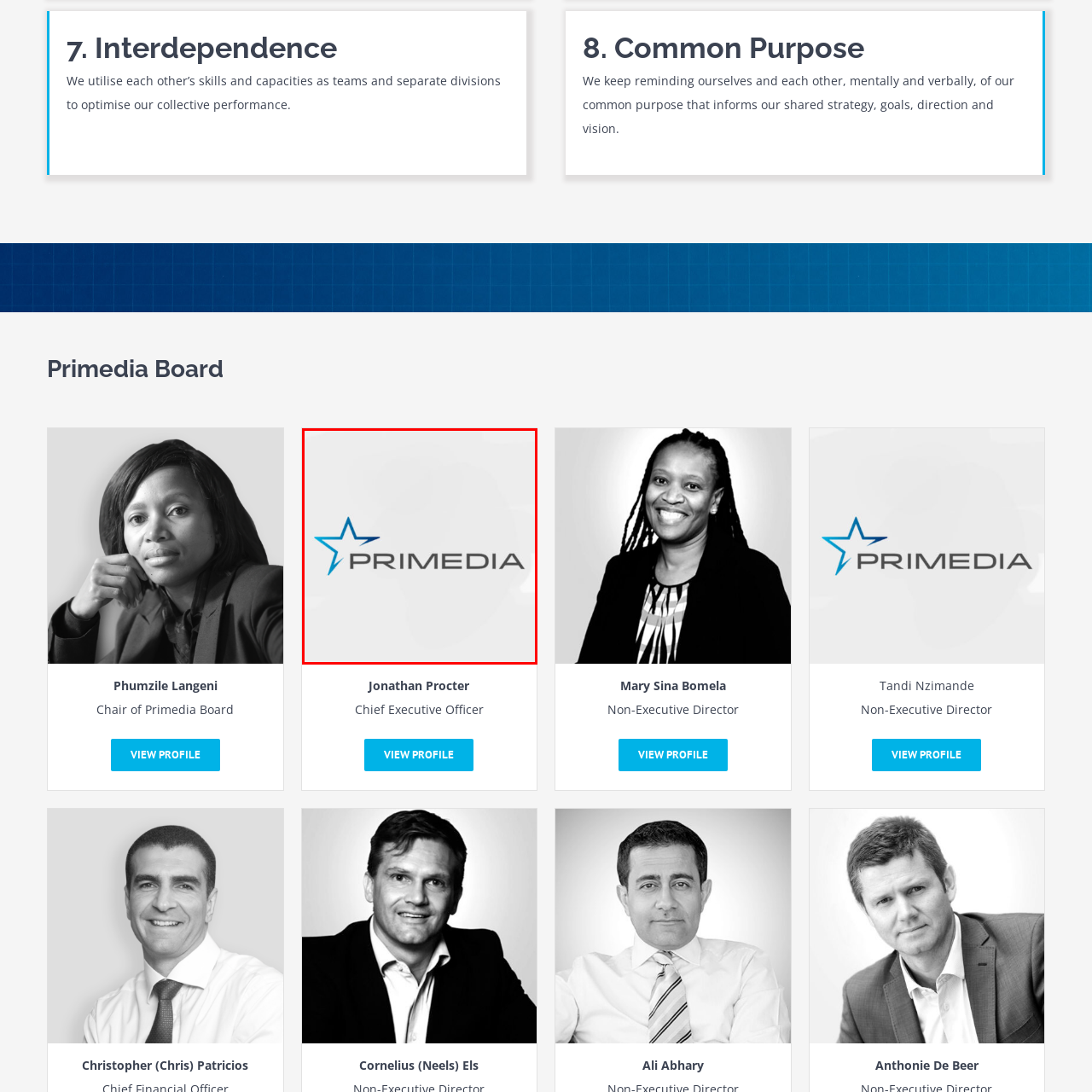What does the star design symbolize?
Inspect the image within the red bounding box and answer concisely using one word or a short phrase.

Creativity and dynamism